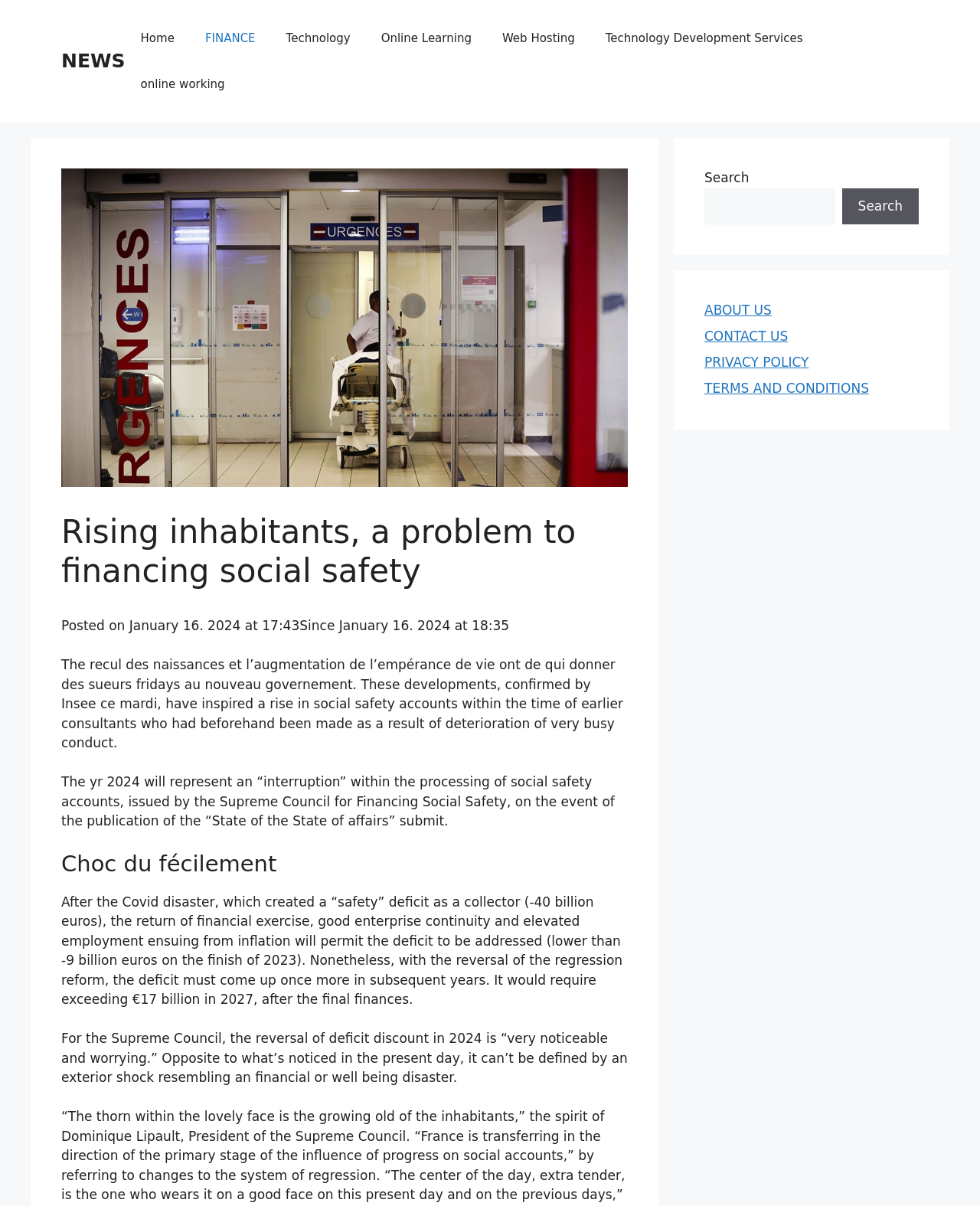What is the purpose of the 'Search' button?
Craft a detailed and extensive response to the question.

The 'Search' button is located in the top-right corner of the webpage, and it is accompanied by a search box. It can be inferred that the purpose of the 'Search' button is to allow users to search for specific content within the website.